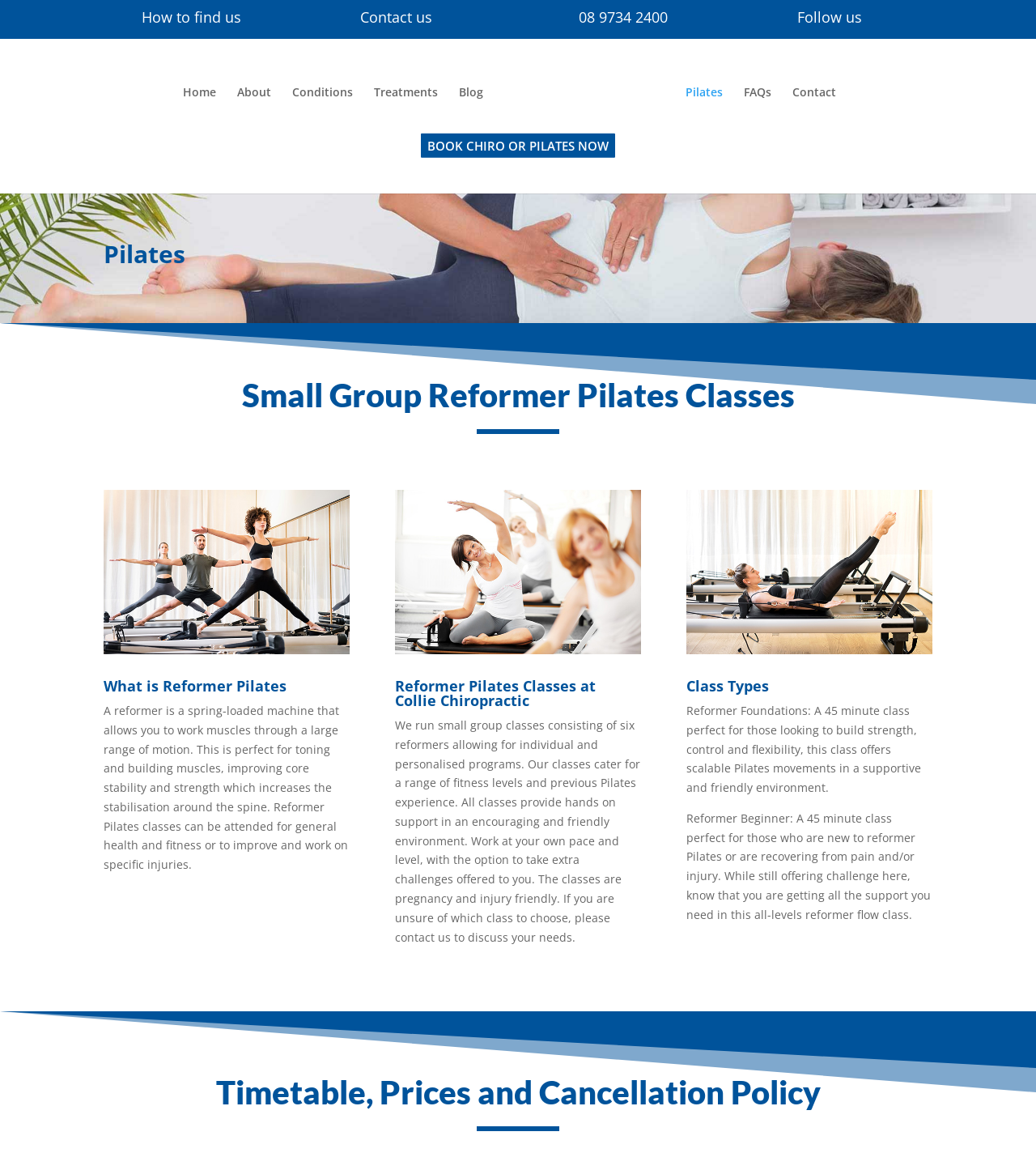What is the phone number to contact Collie Chiropractic?
Using the image as a reference, answer the question in detail.

I found the phone number by looking at the heading element with the text '08 9734 2400' which is located in the third LayoutTable element.